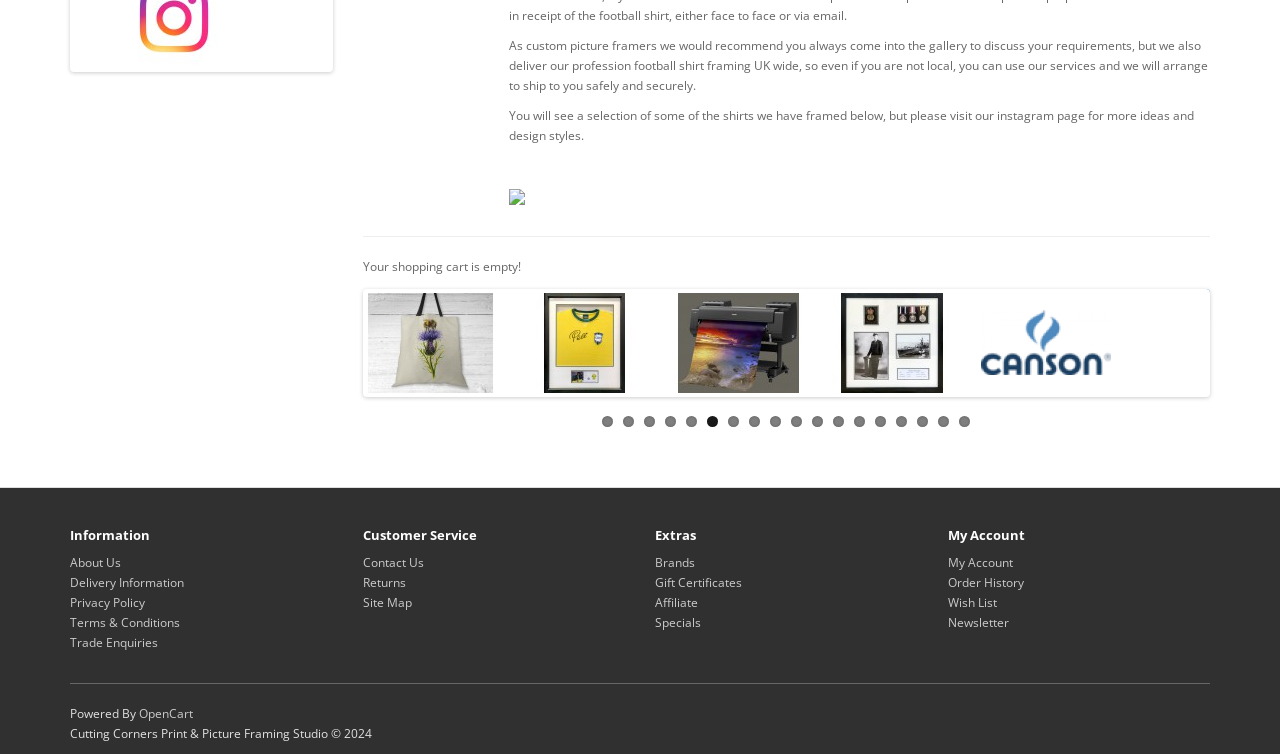For the following element description, predict the bounding box coordinates in the format (top-left x, top-left y, bottom-right x, bottom-right y). All values should be floating point numbers between 0 and 1. Description: Delivery Information

[0.055, 0.761, 0.144, 0.783]